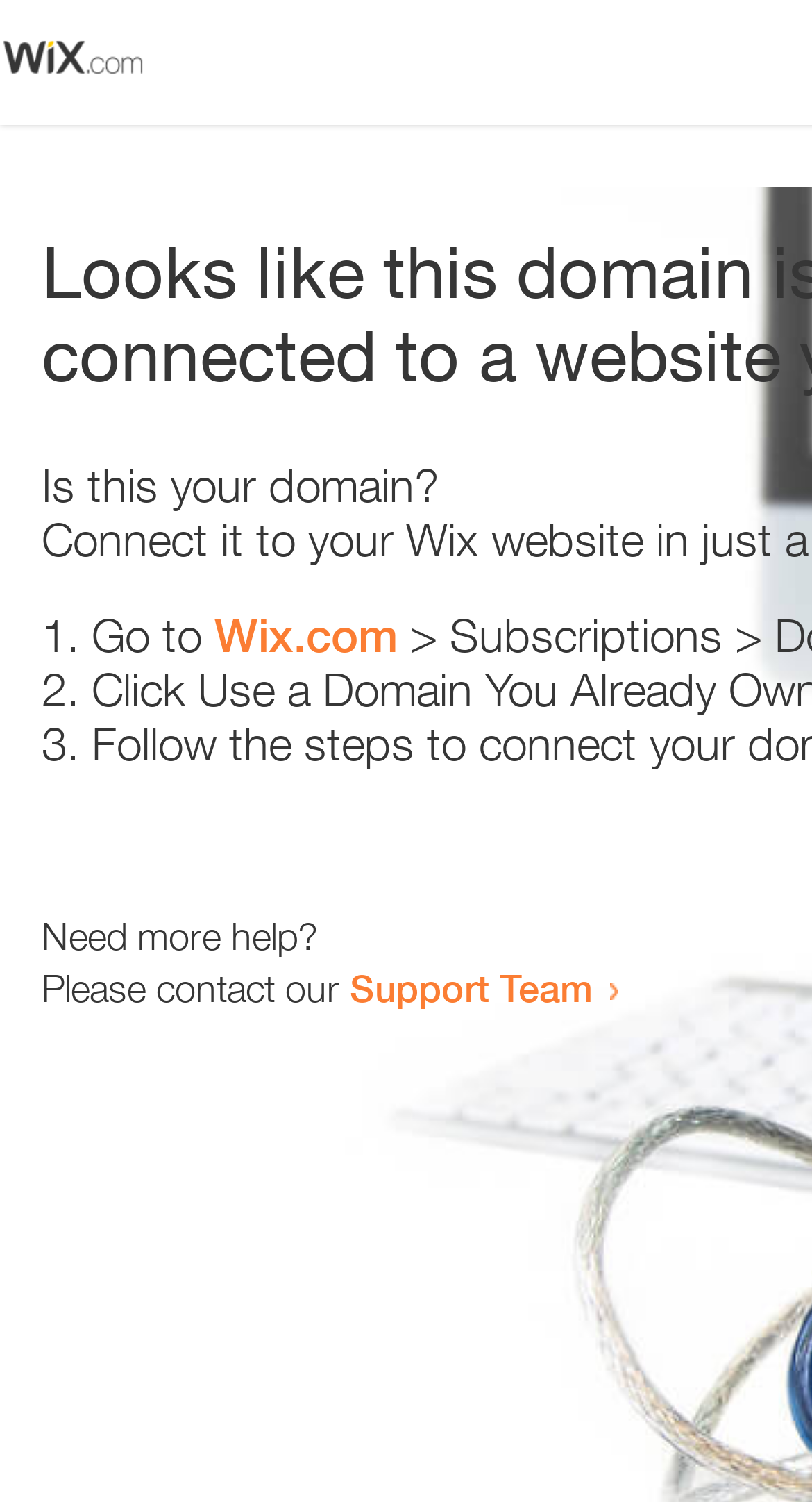Answer the following query with a single word or phrase:
What is the link text in the second list item?

Wix.com